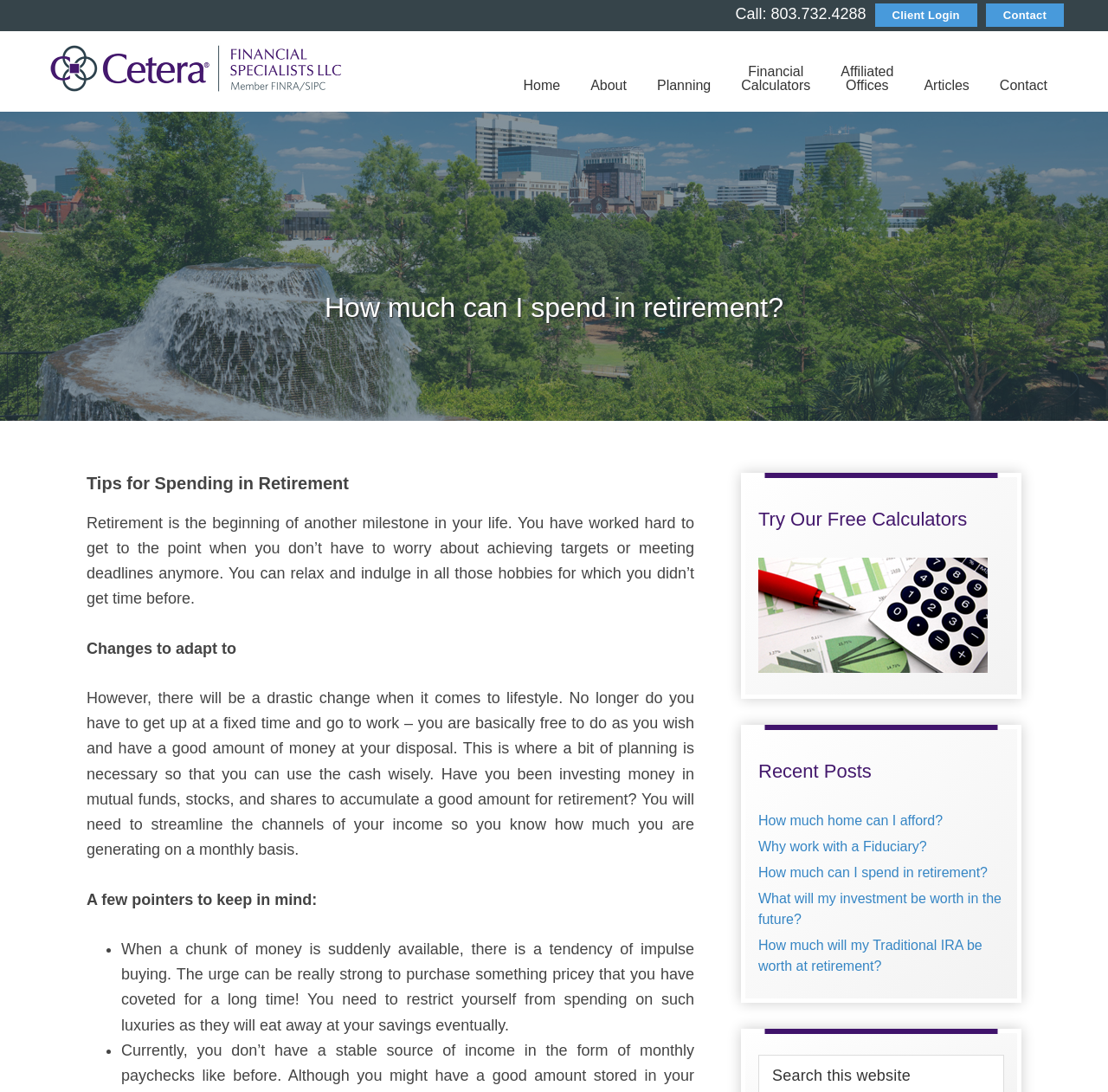Extract the bounding box coordinates for the UI element described as: "Client Login".

[0.789, 0.003, 0.882, 0.025]